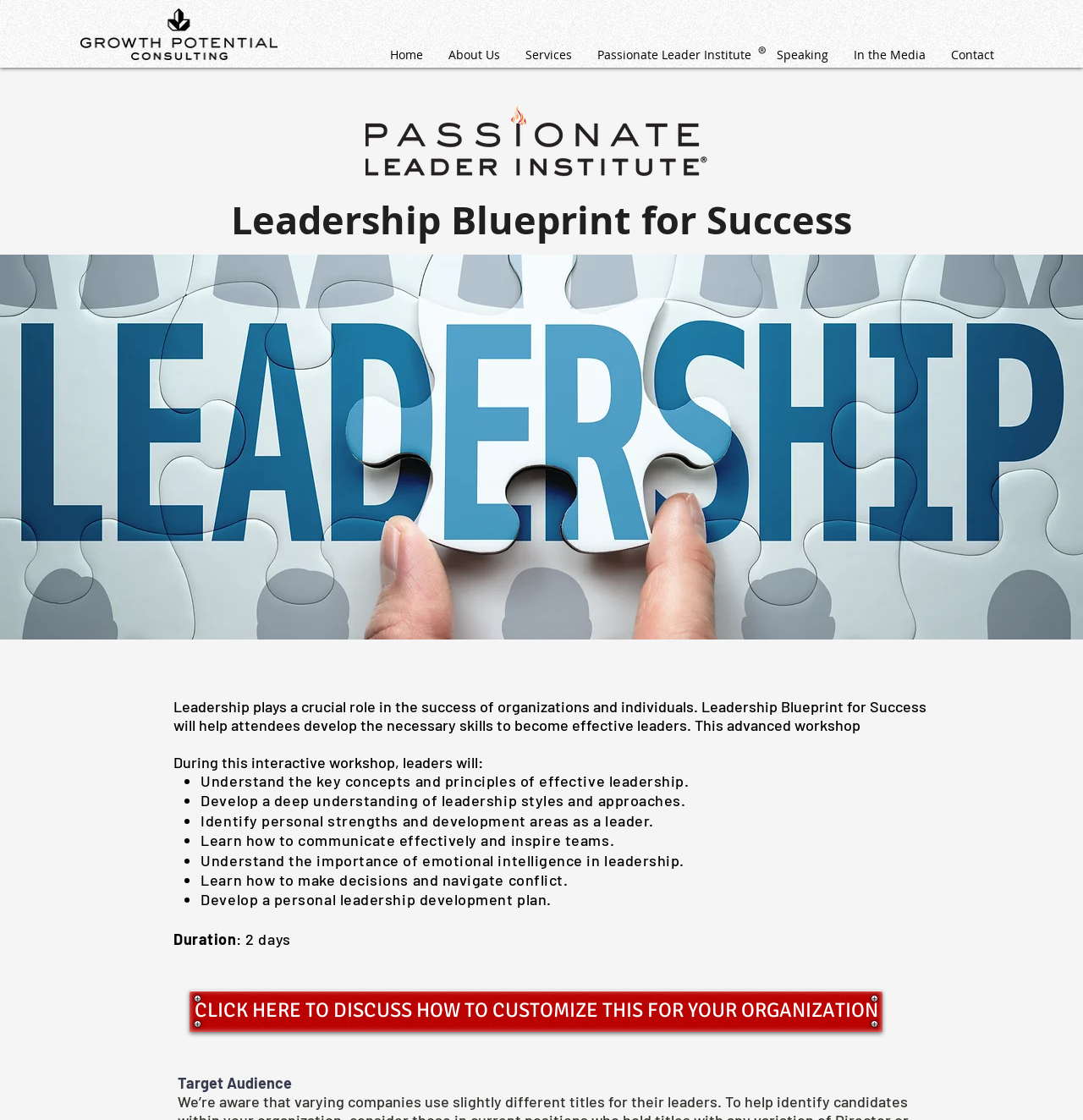What is the purpose of the workshop?
Look at the image and answer the question using a single word or phrase.

To develop leadership skills